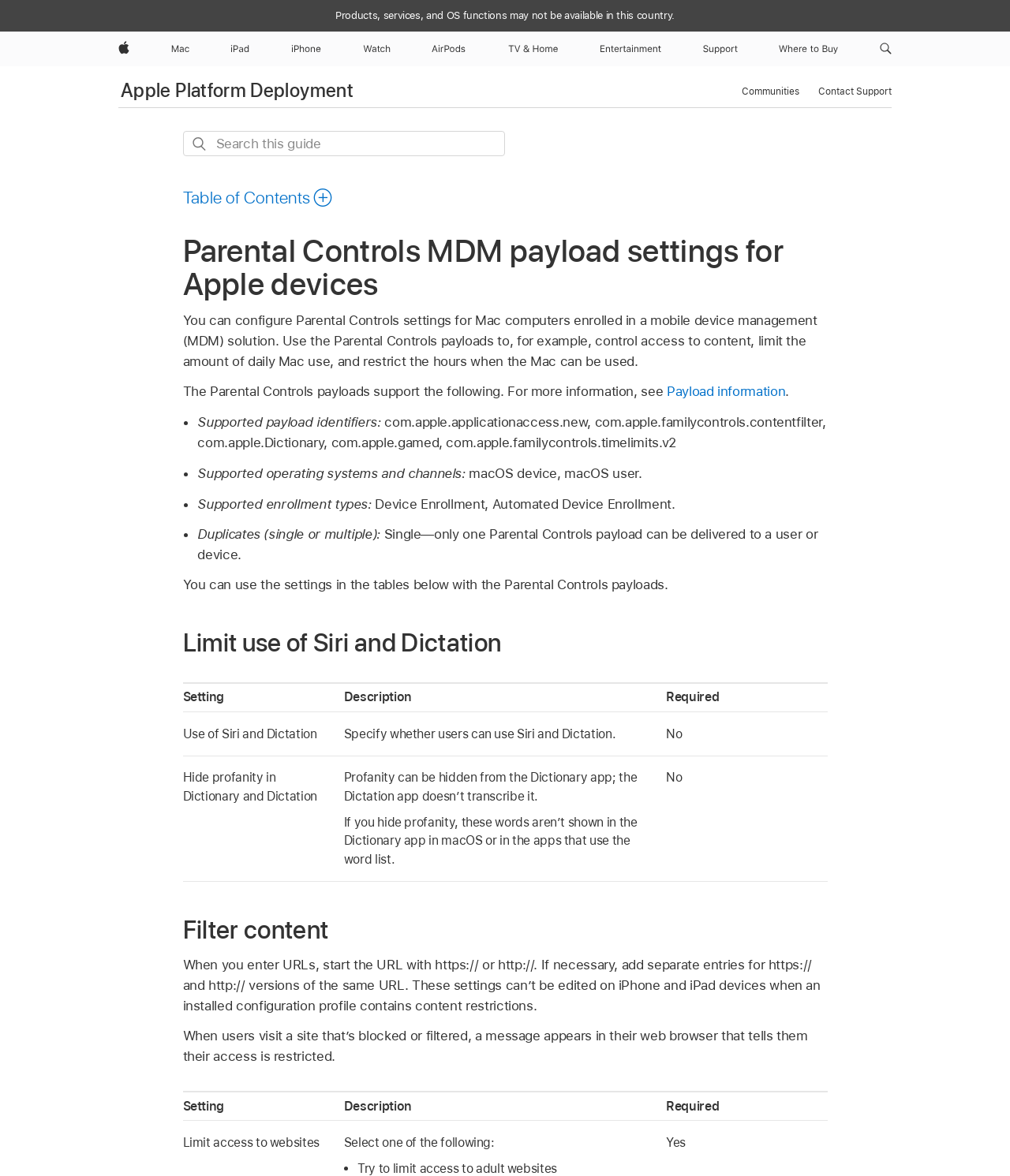What is the purpose of the 'Table of Contents' button?
Please answer the question with as much detail and depth as you can.

The 'Table of Contents' button is likely used to display the table of contents for the guide, allowing users to quickly navigate to specific sections or topics.